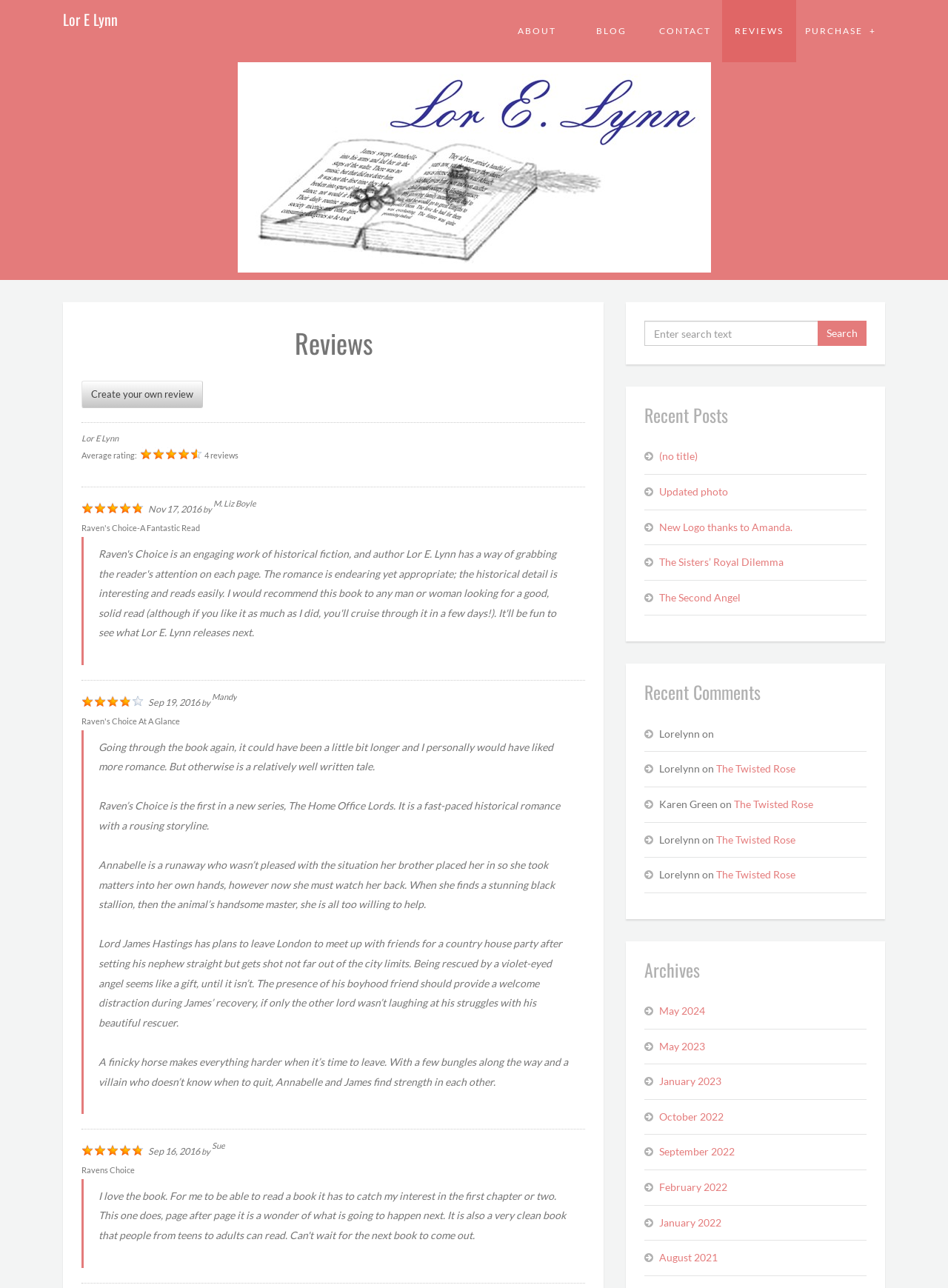Locate the bounding box coordinates of the element to click to perform the following action: 'Check the 'Archives''. The coordinates should be given as four float values between 0 and 1, in the form of [left, top, right, bottom].

[0.68, 0.745, 0.914, 0.76]